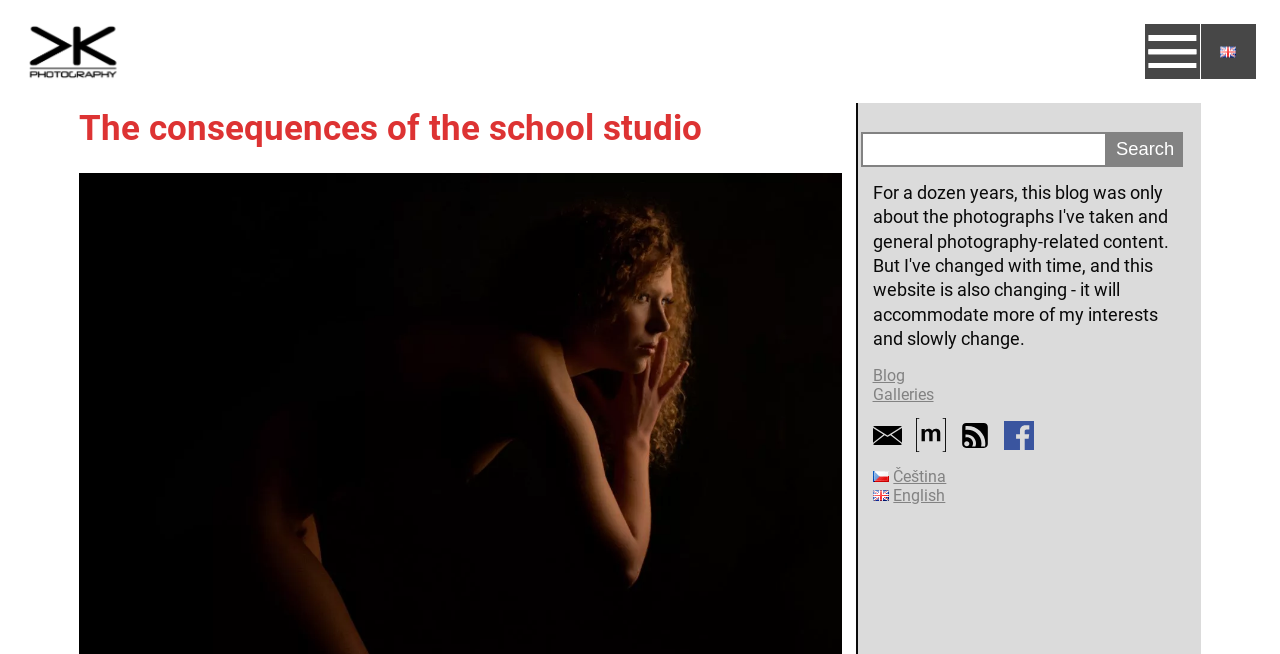Highlight the bounding box coordinates of the region I should click on to meet the following instruction: "Visit Karel Křemel's page".

[0.019, 0.098, 0.096, 0.127]